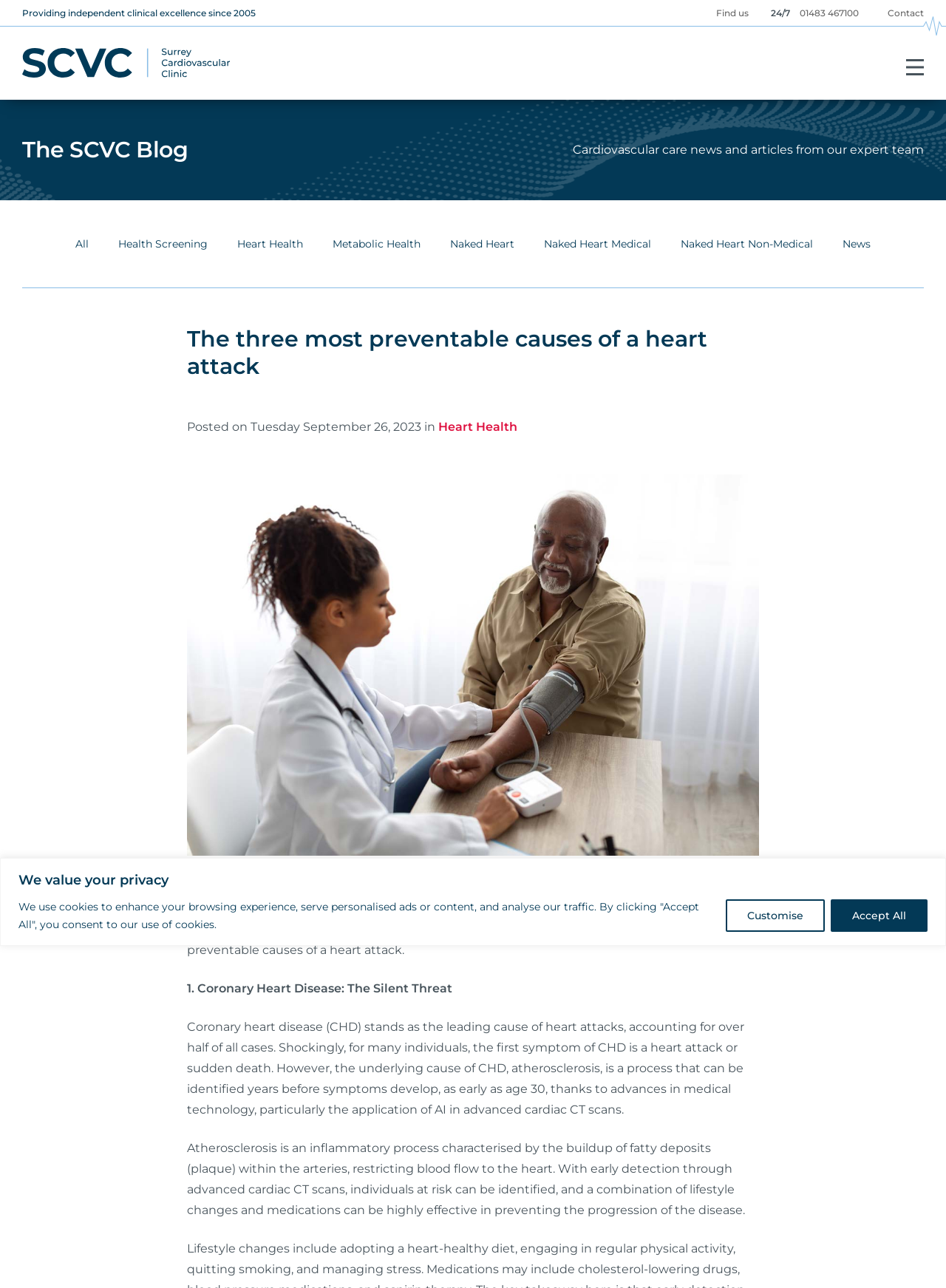What is the purpose of health screening?
Examine the image and provide an in-depth answer to the question.

According to the webpage, health screening can play a crucial role in keeping our hearts healthy. The blog post on the webpage explains that with a little knowledge and health screening, common causes of heart disease can be treated and heart attacks prevented.